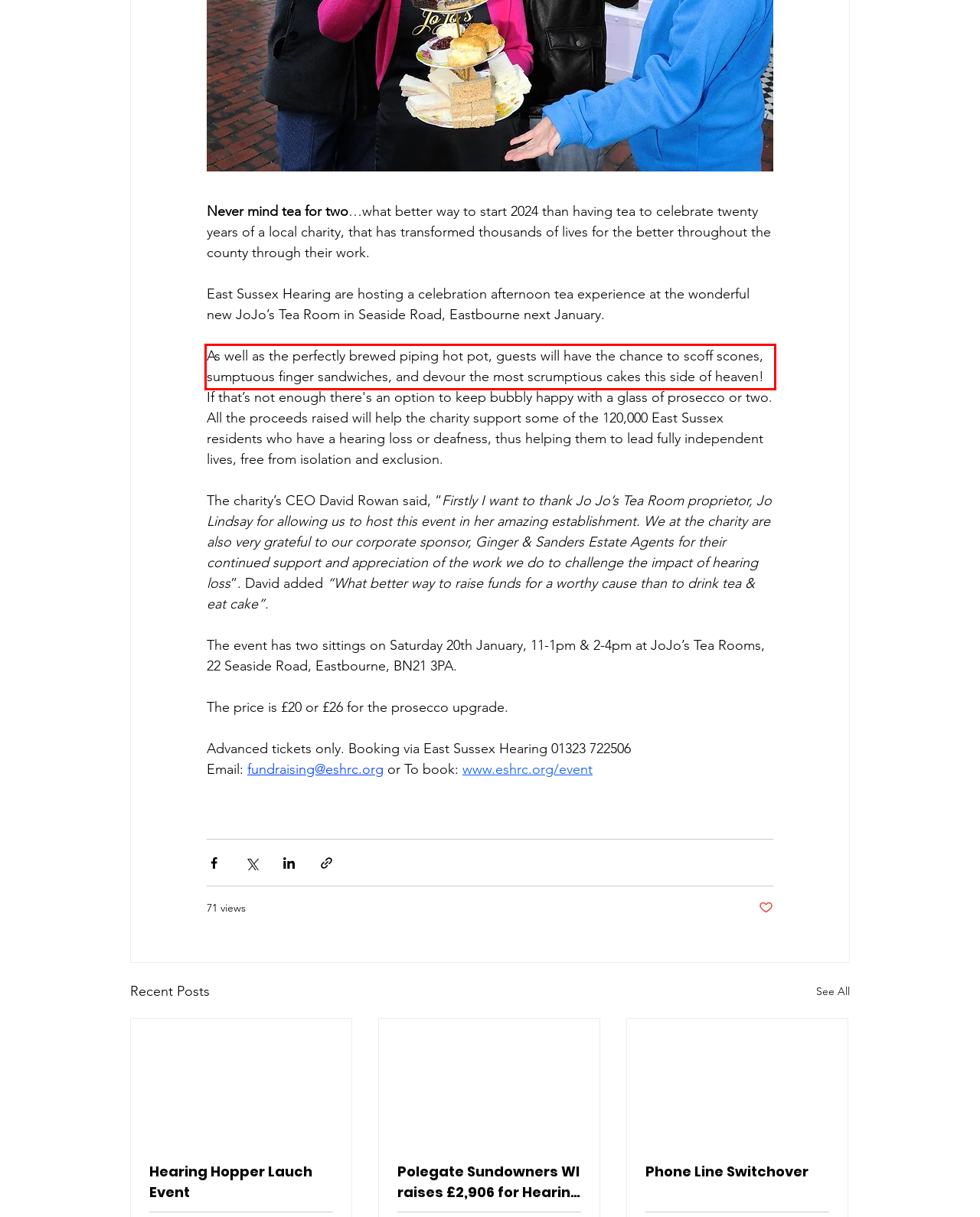Given a screenshot of a webpage, locate the red bounding box and extract the text it encloses.

As well as the perfectly brewed piping hot pot, guests will have the chance to scoff scones, sumptuous finger sandwiches, and devour the most scrumptious cakes this side of heaven!